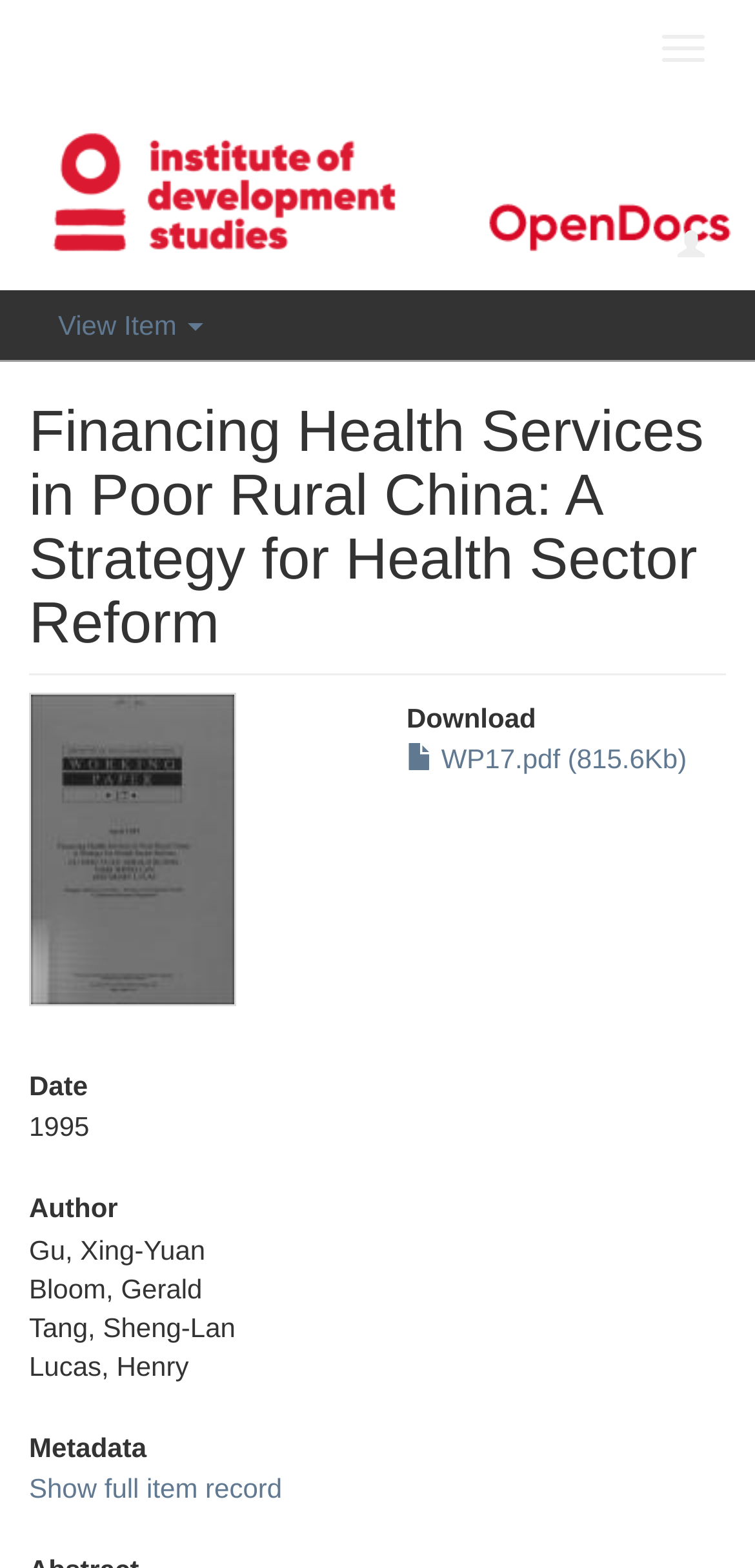Find the bounding box coordinates for the UI element whose description is: "Show full item record". The coordinates should be four float numbers between 0 and 1, in the format [left, top, right, bottom].

[0.038, 0.939, 0.374, 0.959]